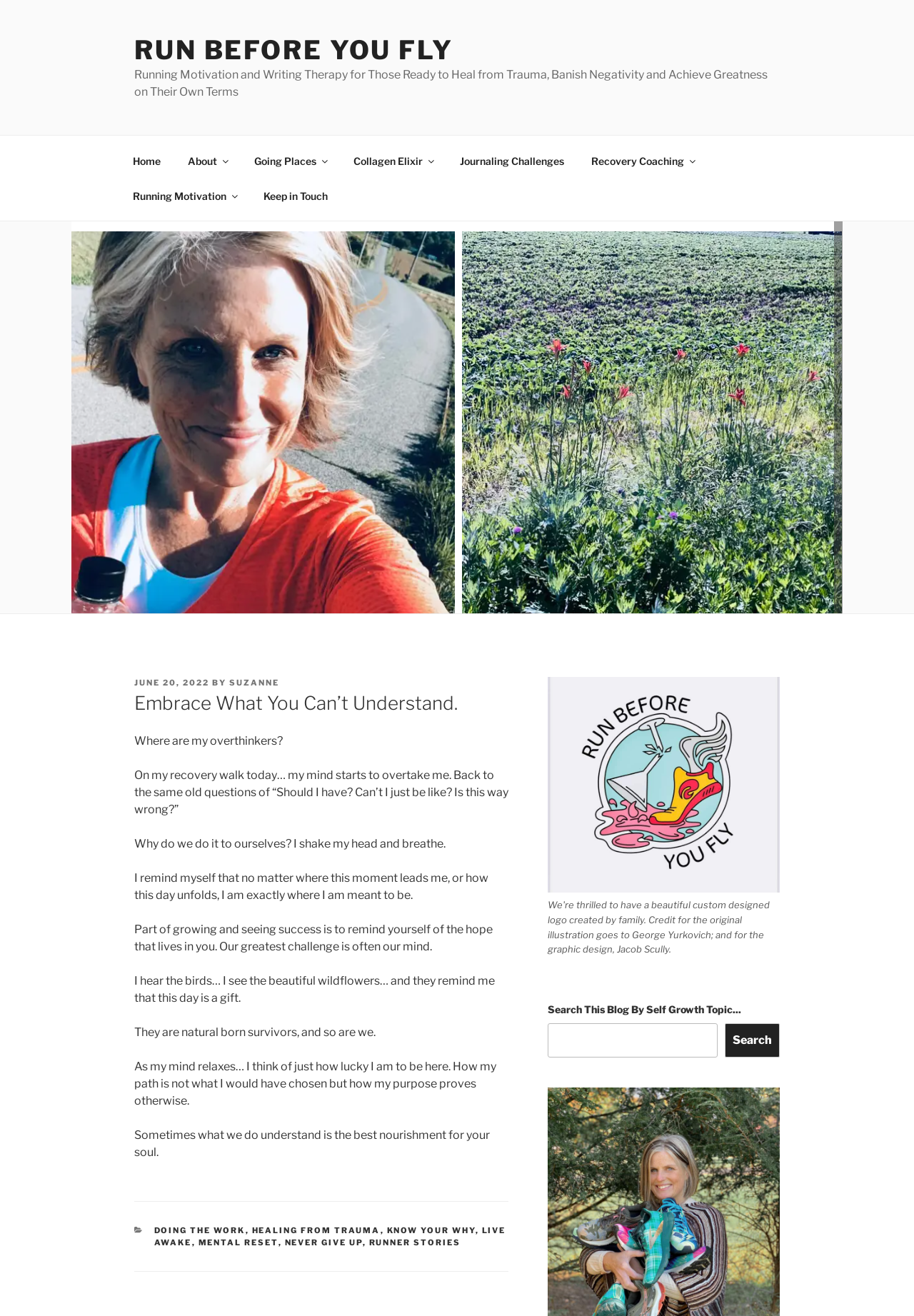What is the tone of the blog post?
Please provide a comprehensive answer based on the information in the image.

The tone of the blog post can be inferred from the language and content of the static text. The text is written in a reflective and introspective tone, with the author sharing their personal thoughts and experiences. The text also has an inspirational tone, encouraging readers to focus on the present moment and to appreciate the beauty of nature.